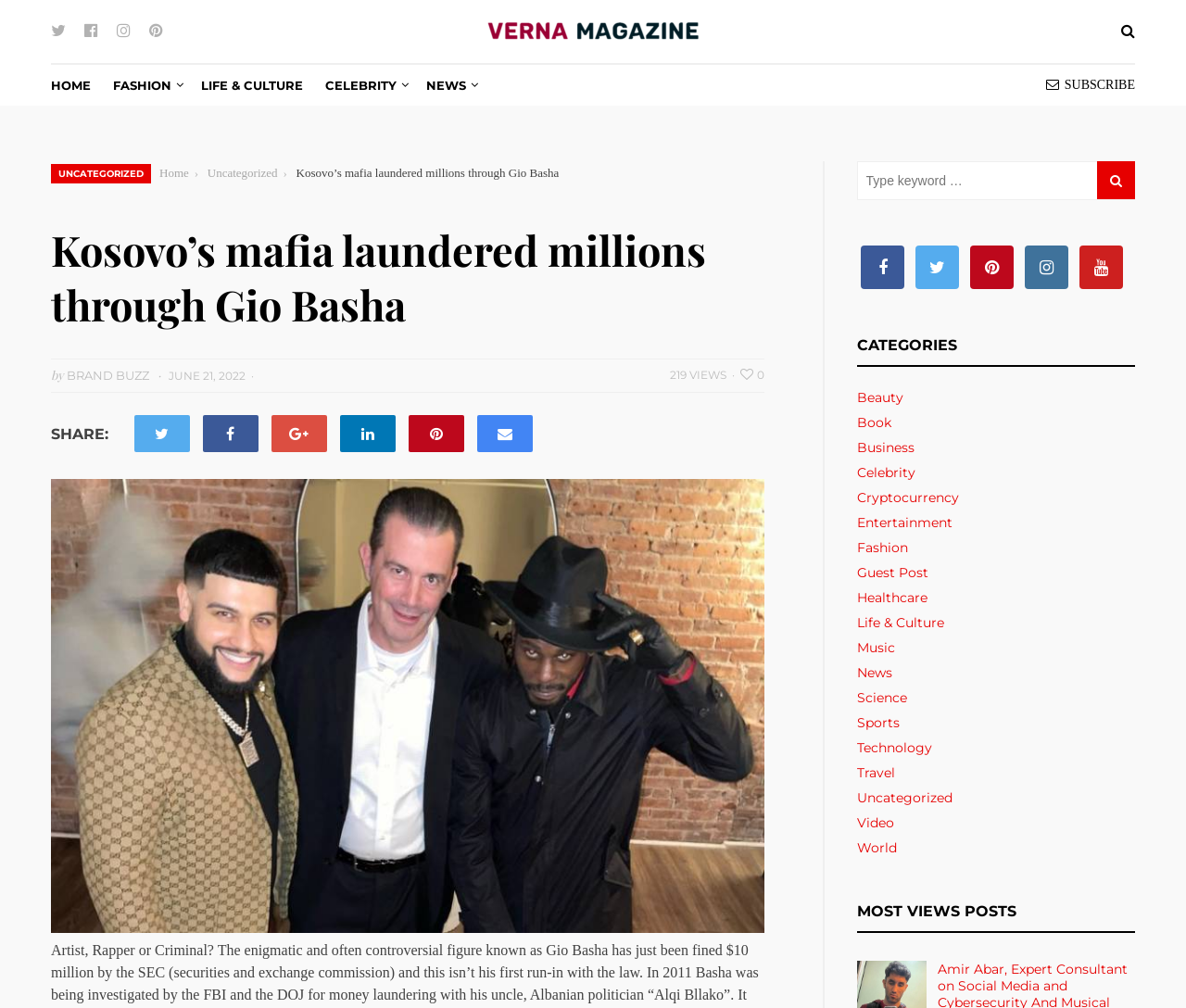How many social media links are there in the top-right corner?
Kindly offer a detailed explanation using the data available in the image.

I counted the number of social media links in the top-right corner of the webpage, and found four links: Twitter, Facebook, Instagram, and Pinterest.